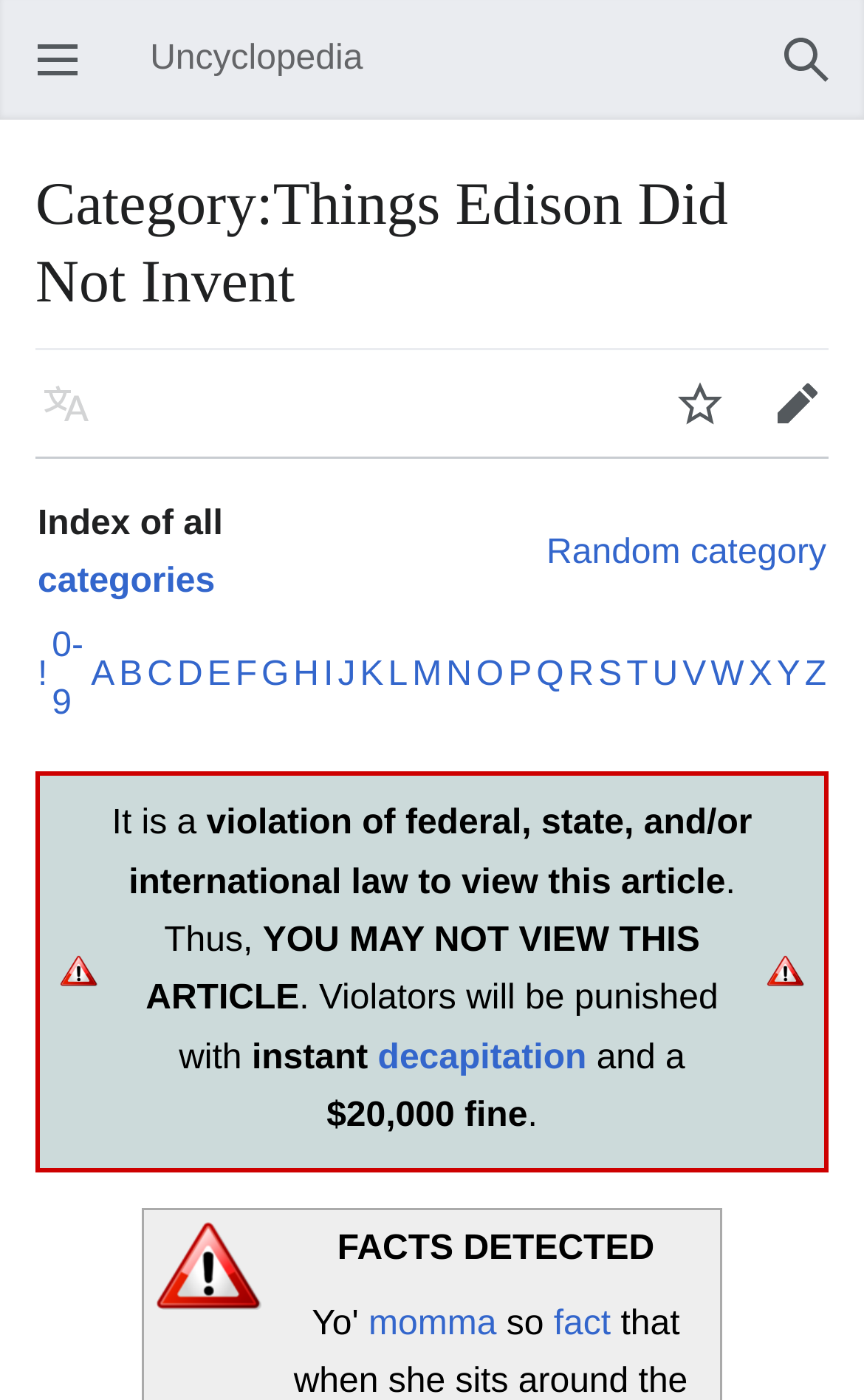Can you specify the bounding box coordinates of the area that needs to be clicked to fulfill the following instruction: "View Random category"?

[0.633, 0.381, 0.956, 0.408]